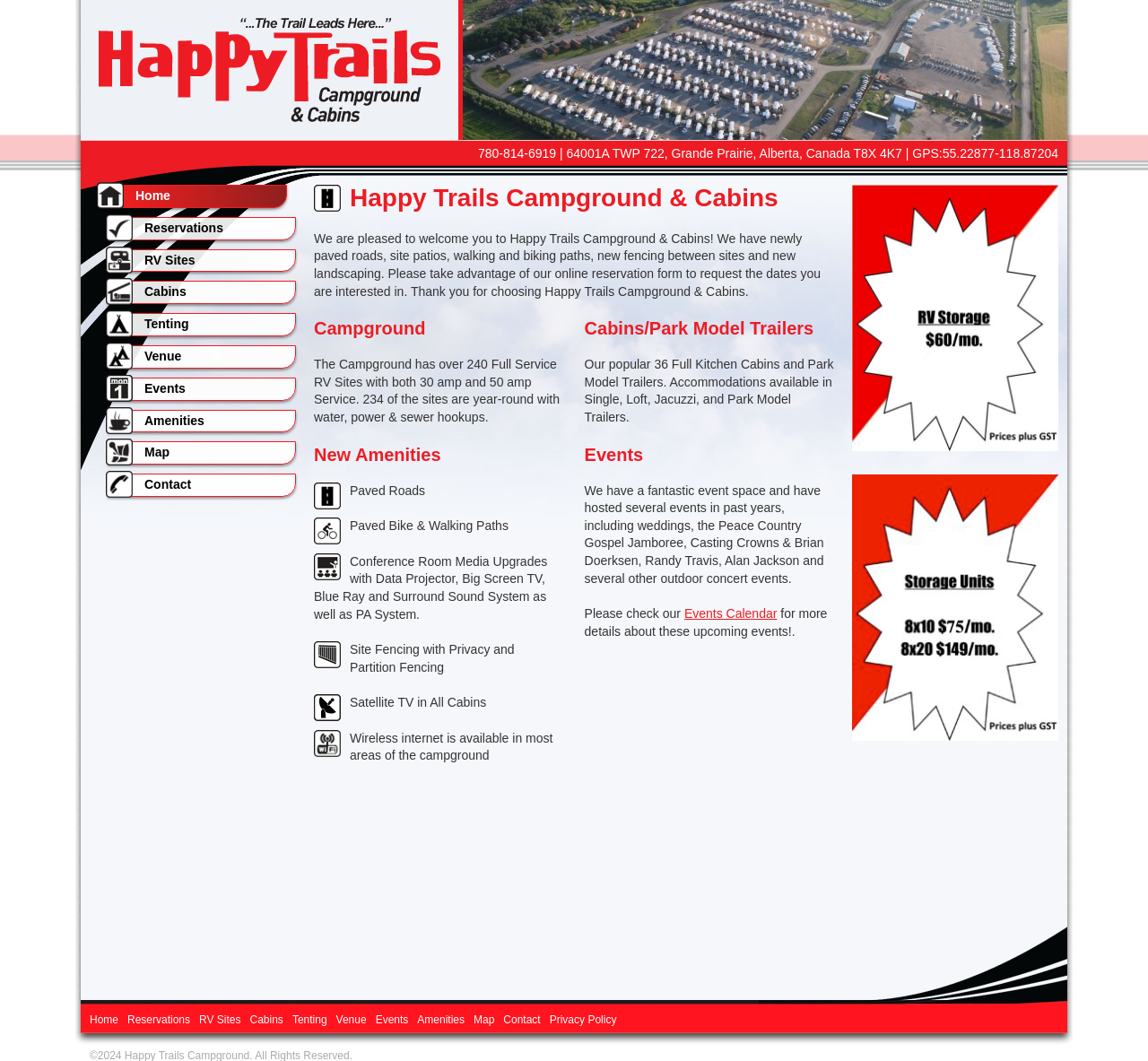Give the bounding box coordinates for the element described by: "Does Wale have a child?".

None